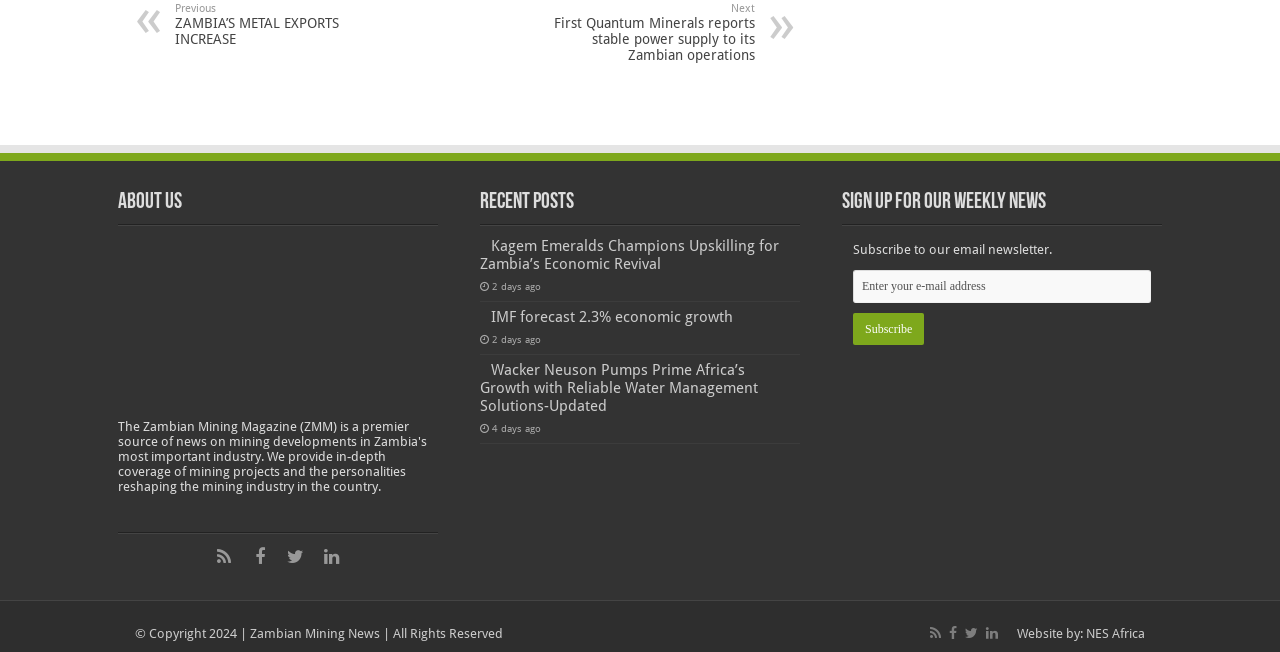How many social media links are displayed at the top of the webpage?
Look at the image and provide a detailed response to the question.

The webpage displays four social media links at the top, represented by icons. The links are located next to the 'About us' section, and they are likely to be links to the website's social media profiles.